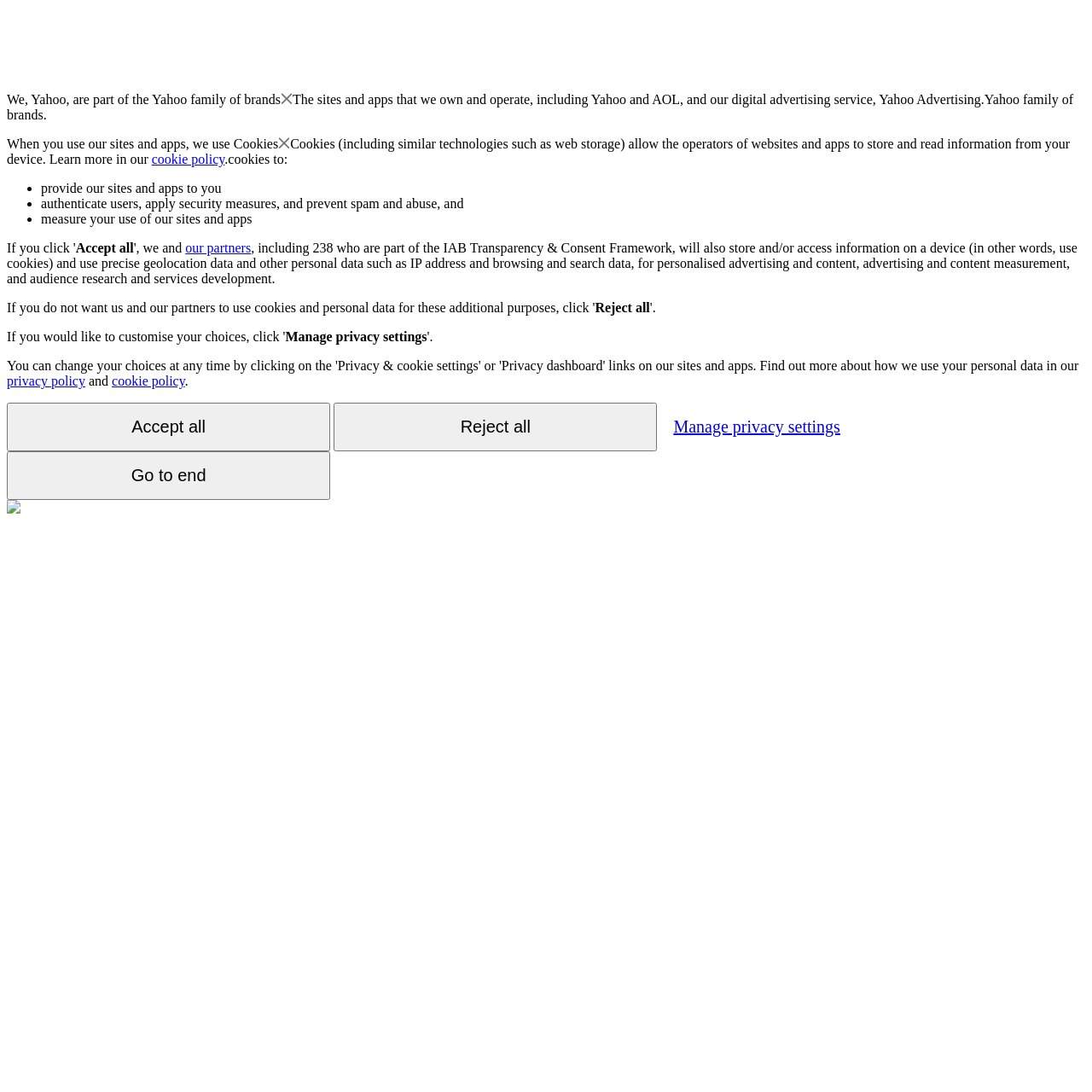Provide the bounding box coordinates of the area you need to click to execute the following instruction: "Click the 'Reject all' button".

[0.545, 0.275, 0.595, 0.288]